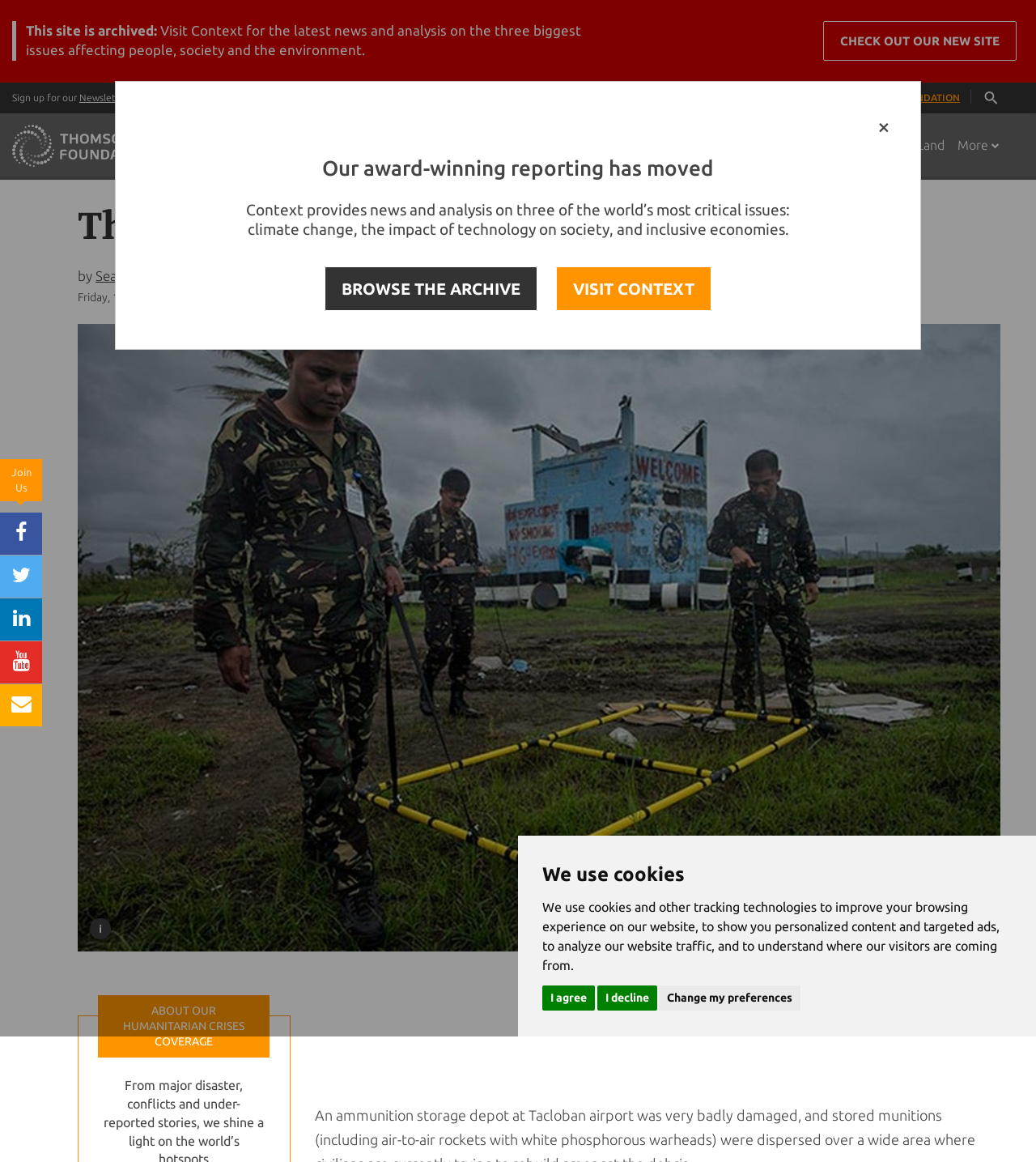What is the name of the author of the article?
Based on the screenshot, provide your answer in one word or phrase.

Sean Sutton